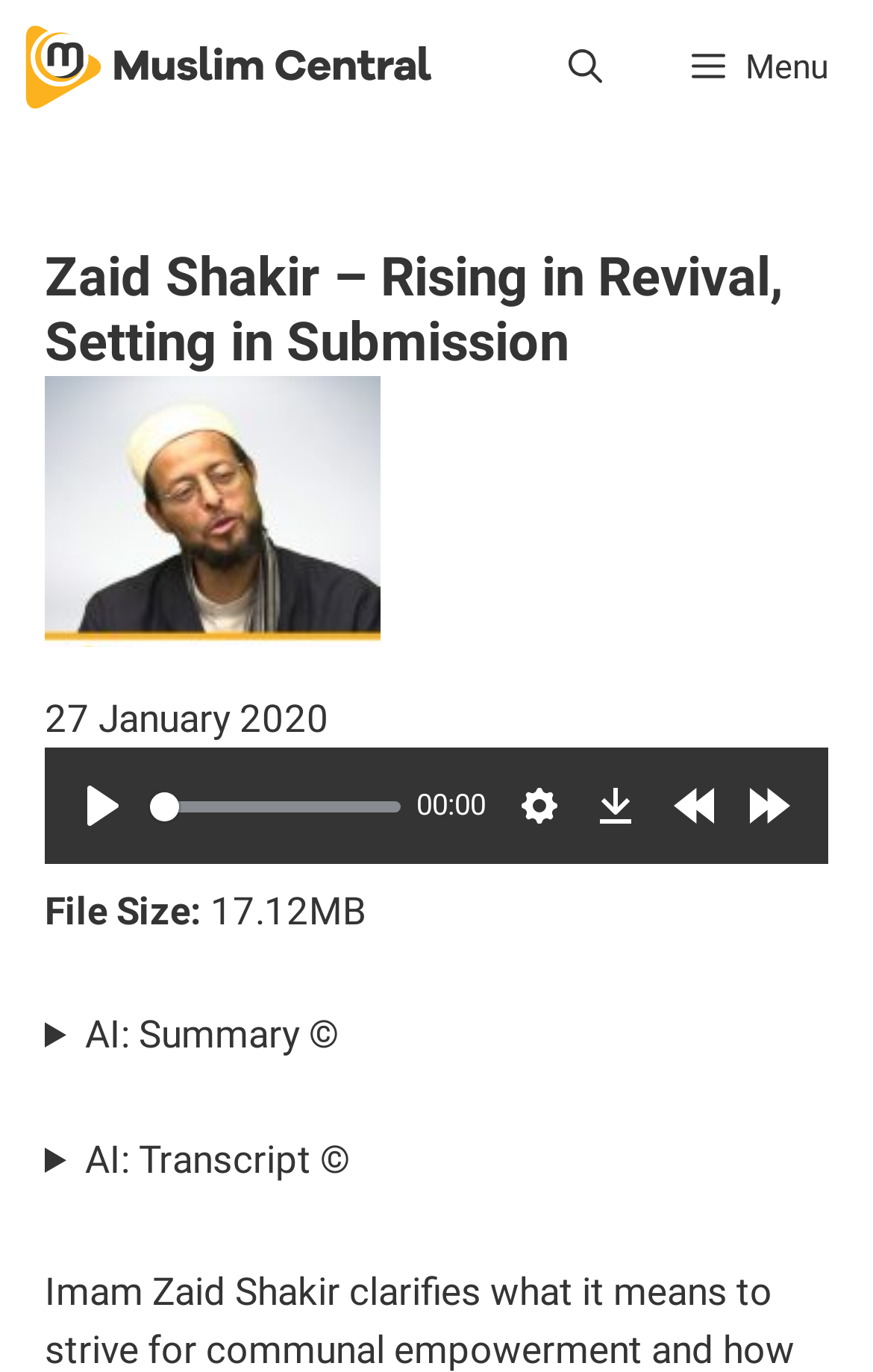Locate the bounding box coordinates of the element I should click to achieve the following instruction: "Click the play button".

[0.077, 0.561, 0.159, 0.614]